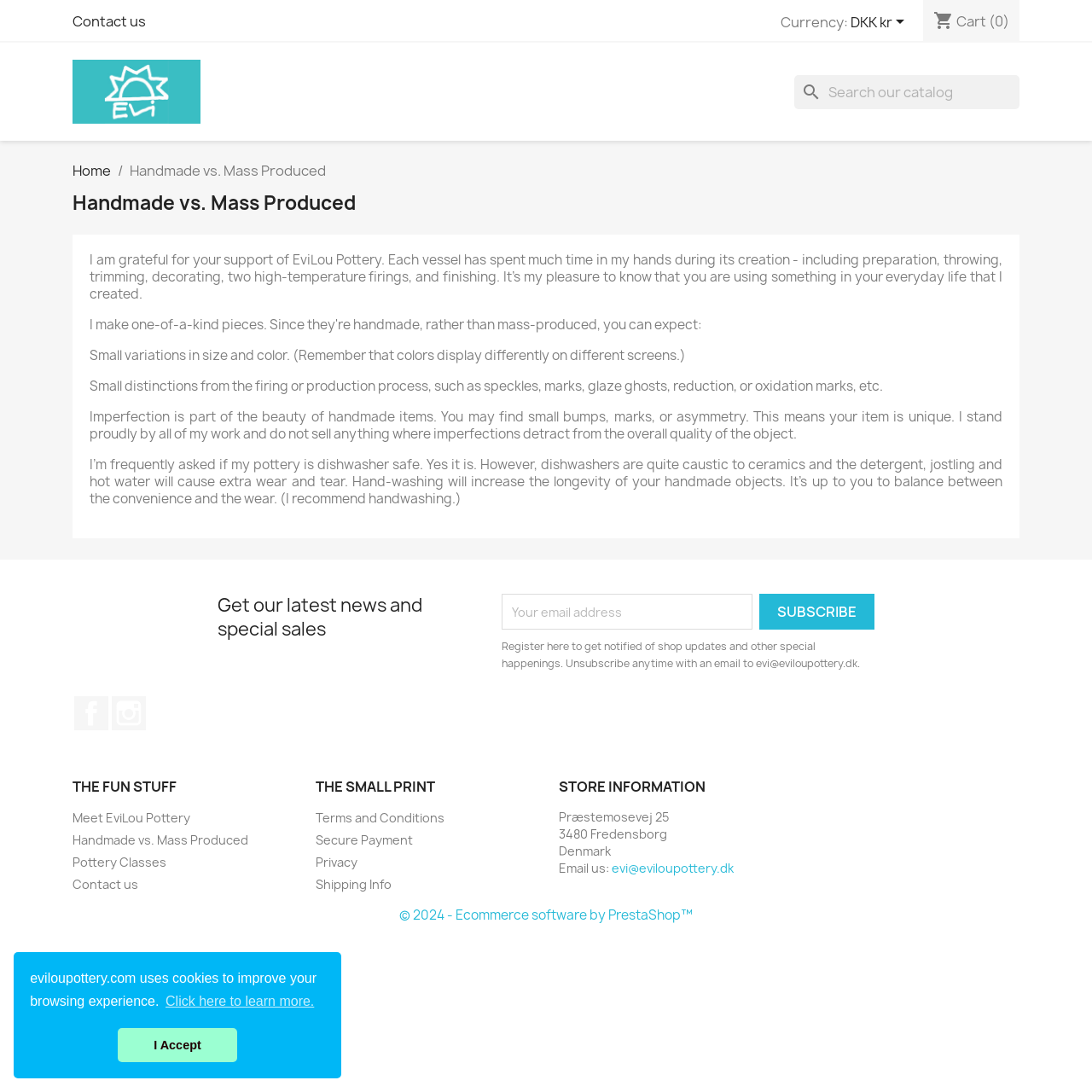What is the benefit of buying handmade items? Please answer the question using a single word or phrase based on the image.

Unique and imperfect